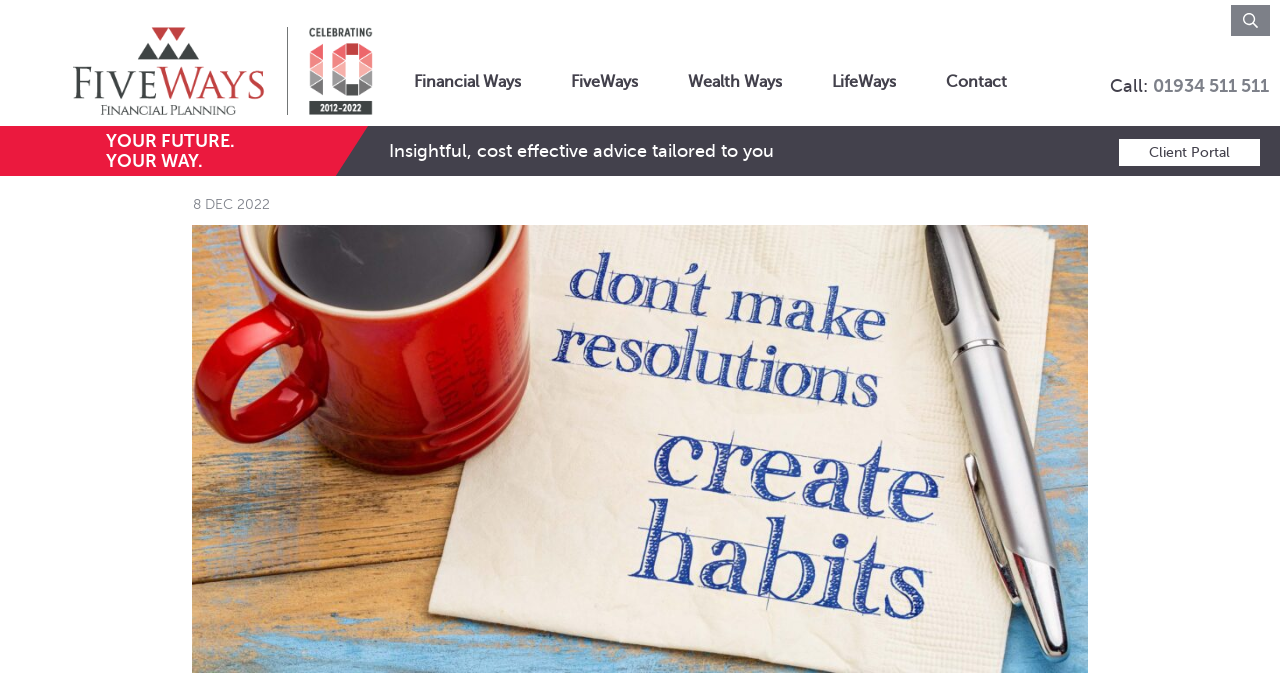Determine the bounding box coordinates of the clickable region to carry out the instruction: "visit Financial Ways".

[0.323, 0.095, 0.407, 0.141]